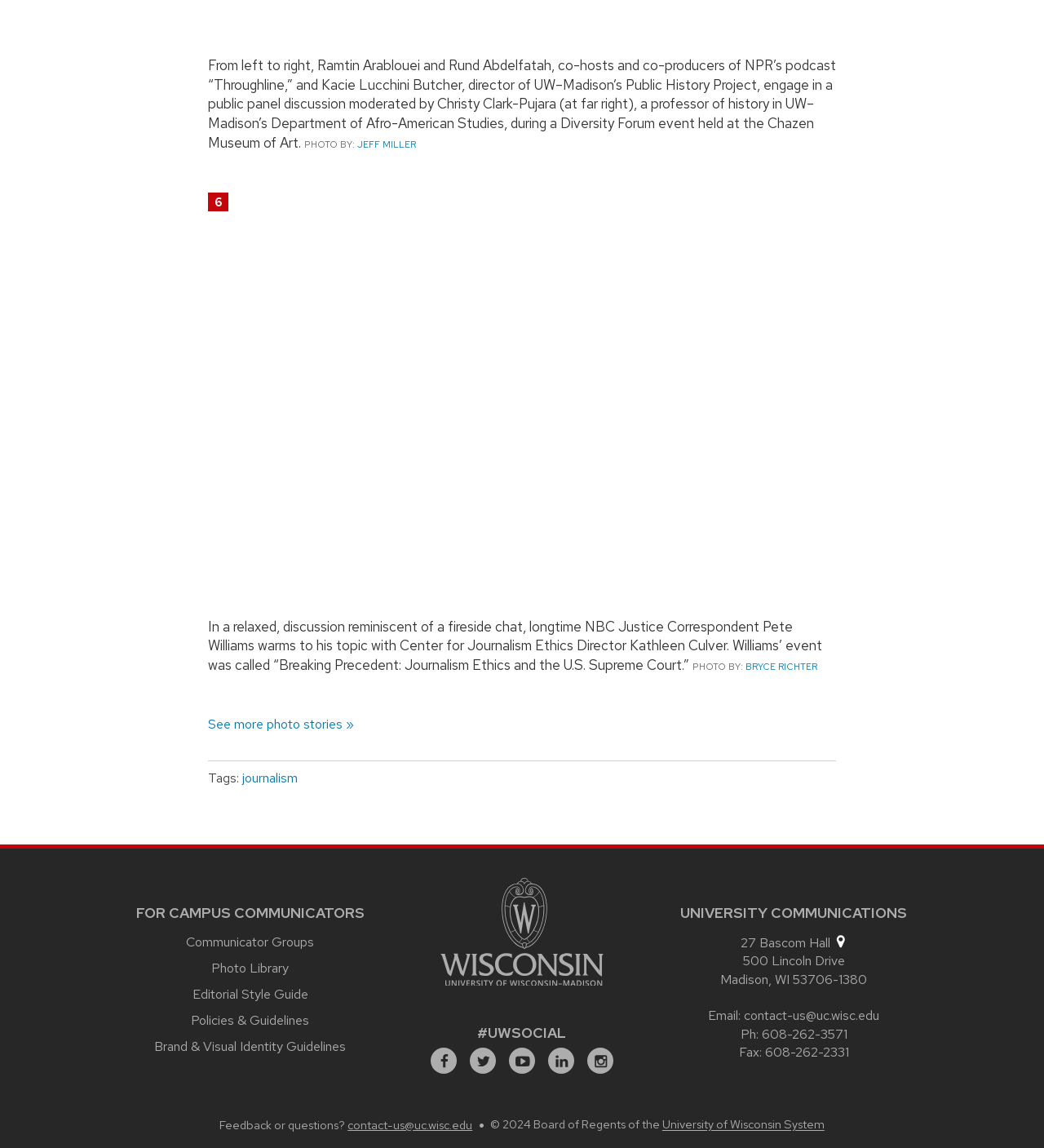Provide the bounding box for the UI element matching this description: "Brand & Visual Identity Guidelines".

[0.148, 0.904, 0.331, 0.919]